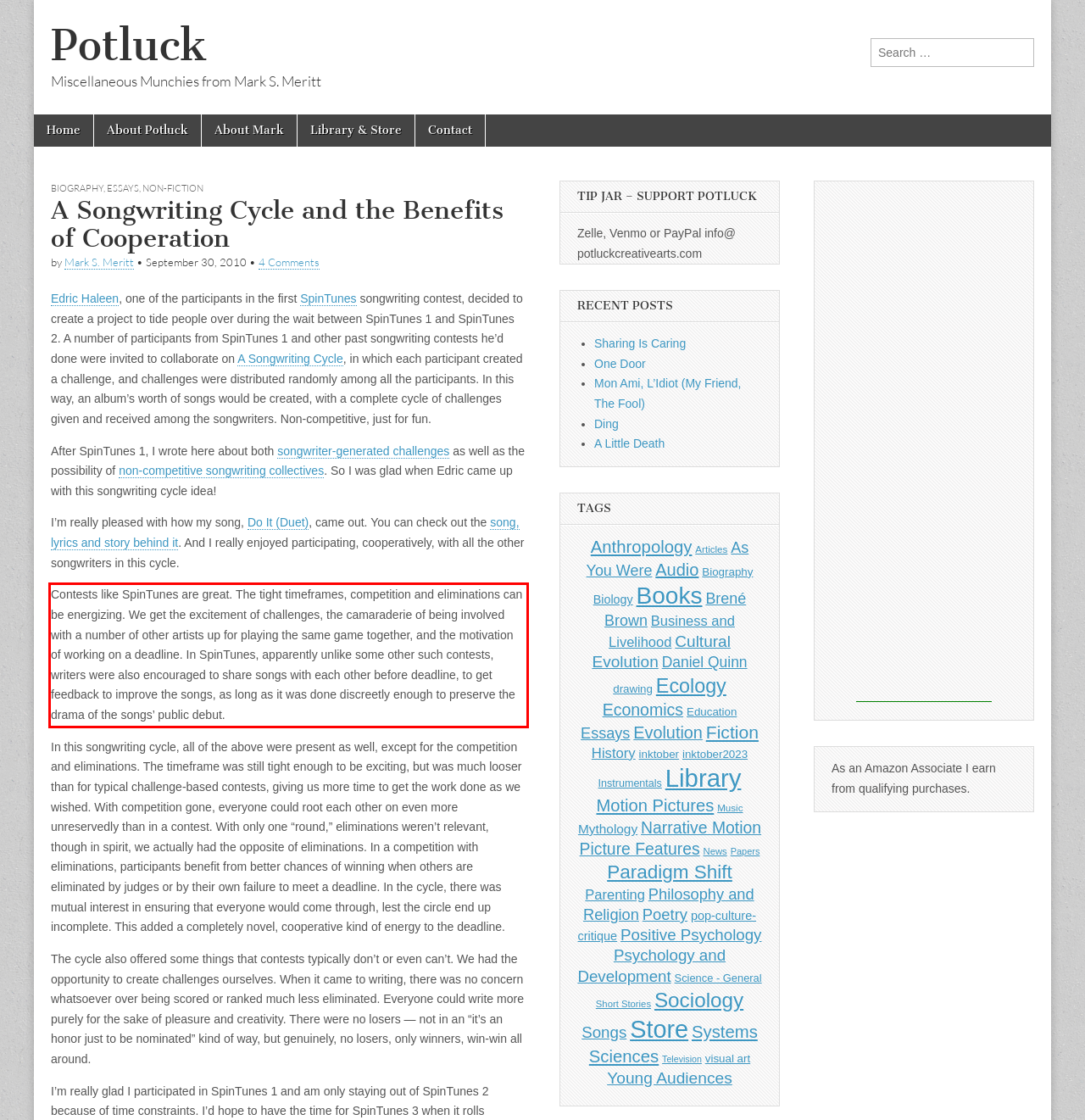Review the webpage screenshot provided, and perform OCR to extract the text from the red bounding box.

Contests like SpinTunes are great. The tight timeframes, competition and eliminations can be energizing. We get the excitement of challenges, the camaraderie of being involved with a number of other artists up for playing the same game together, and the motivation of working on a deadline. In SpinTunes, apparently unlike some other such contests, writers were also encouraged to share songs with each other before deadline, to get feedback to improve the songs, as long as it was done discreetly enough to preserve the drama of the songs’ public debut.